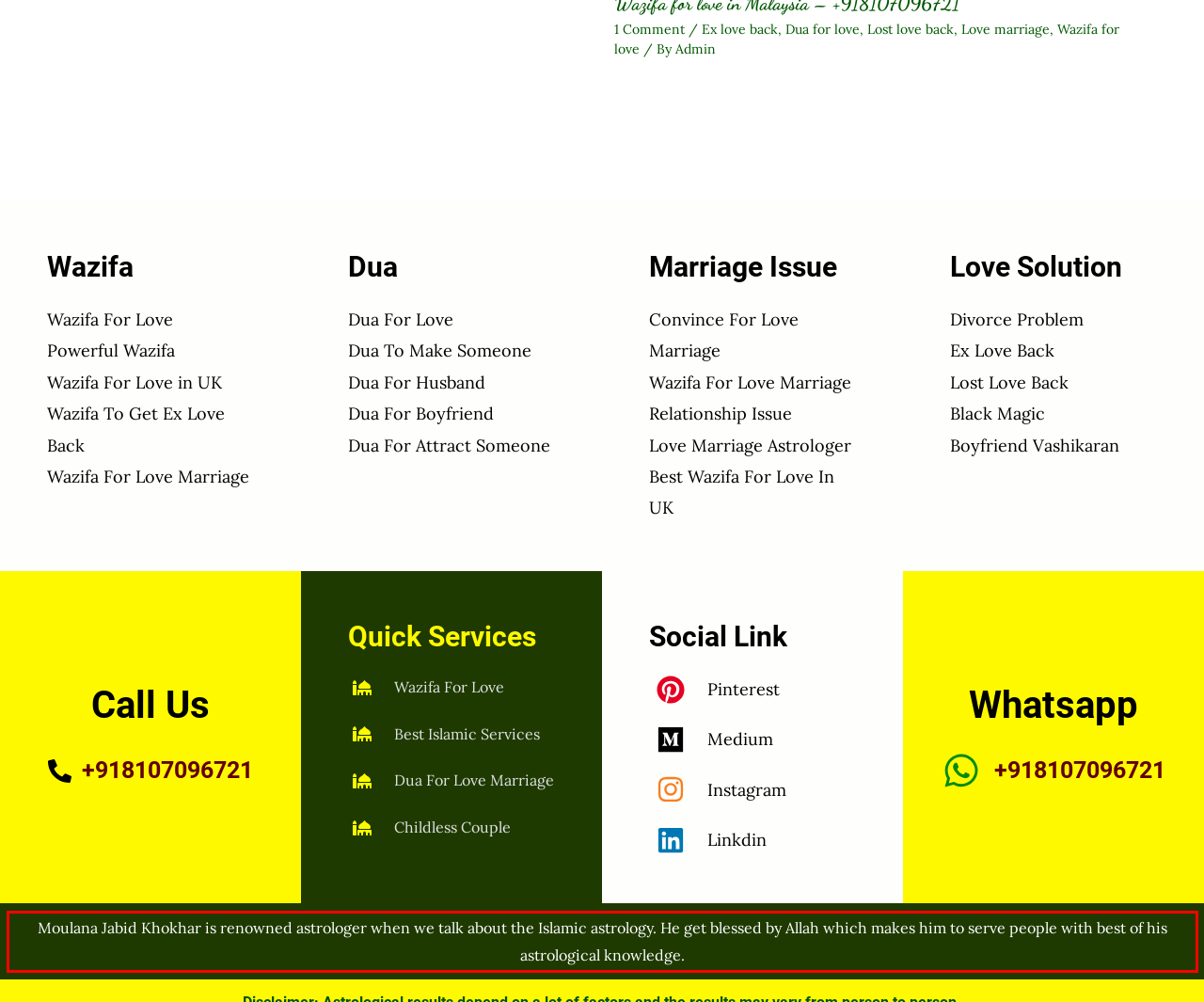You have a webpage screenshot with a red rectangle surrounding a UI element. Extract the text content from within this red bounding box.

Moulana Jabid Khokhar is renowned astrologer when we talk about the Islamic astrology. He get blessed by Allah which makes him to serve people with best of his astrological knowledge.